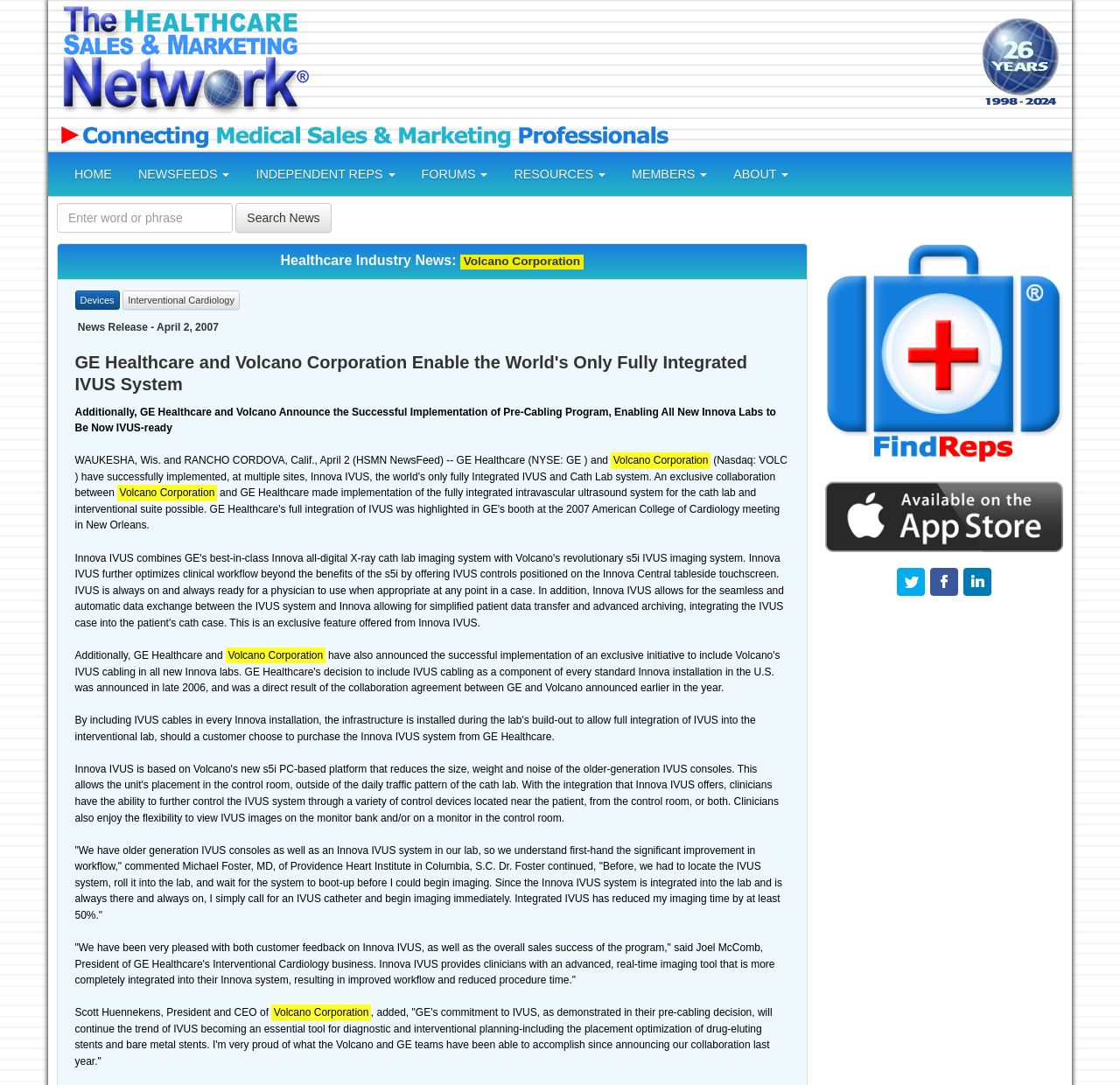Please locate the bounding box coordinates of the element that should be clicked to complete the given instruction: "Search for news".

[0.21, 0.187, 0.296, 0.215]